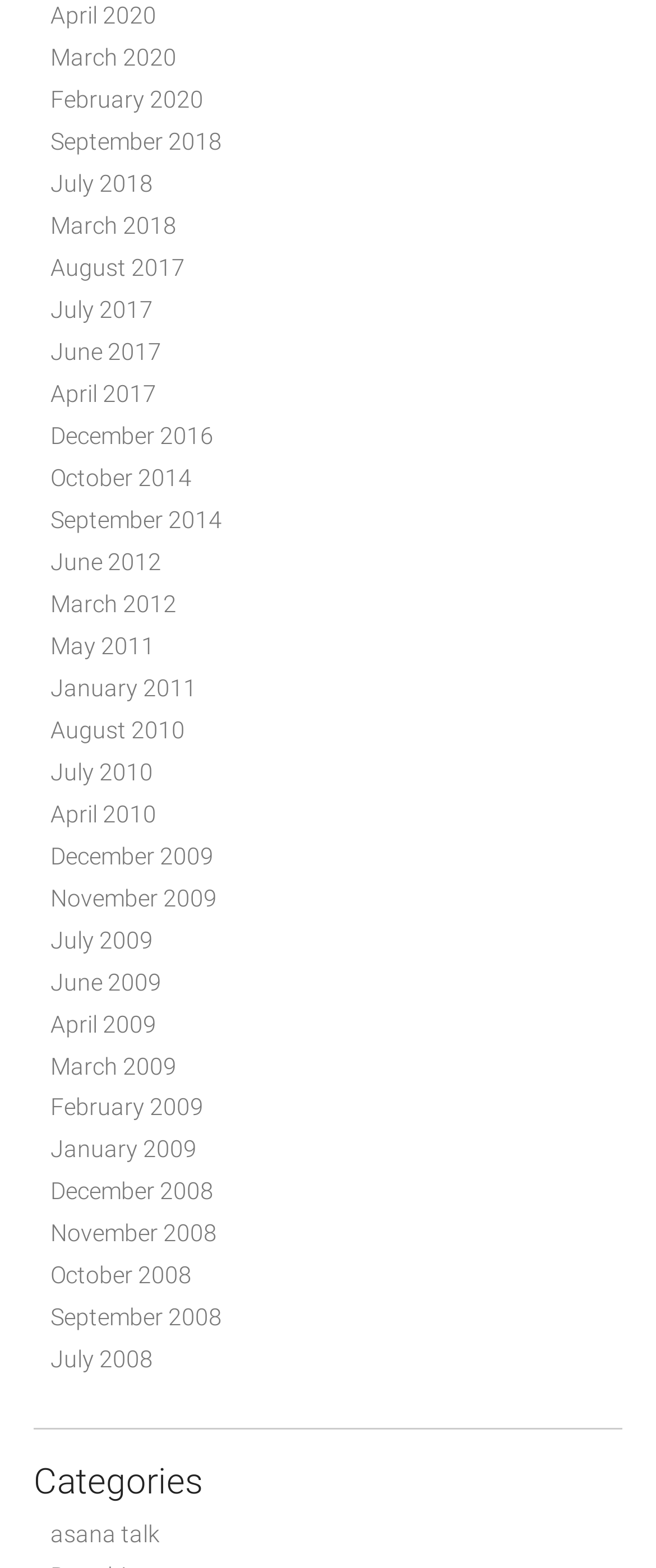Using the information in the image, could you please answer the following question in detail:
What is the earliest month listed?

By examining the list of links, I found that the earliest month listed is December 2008, which is located at the bottom of the list.